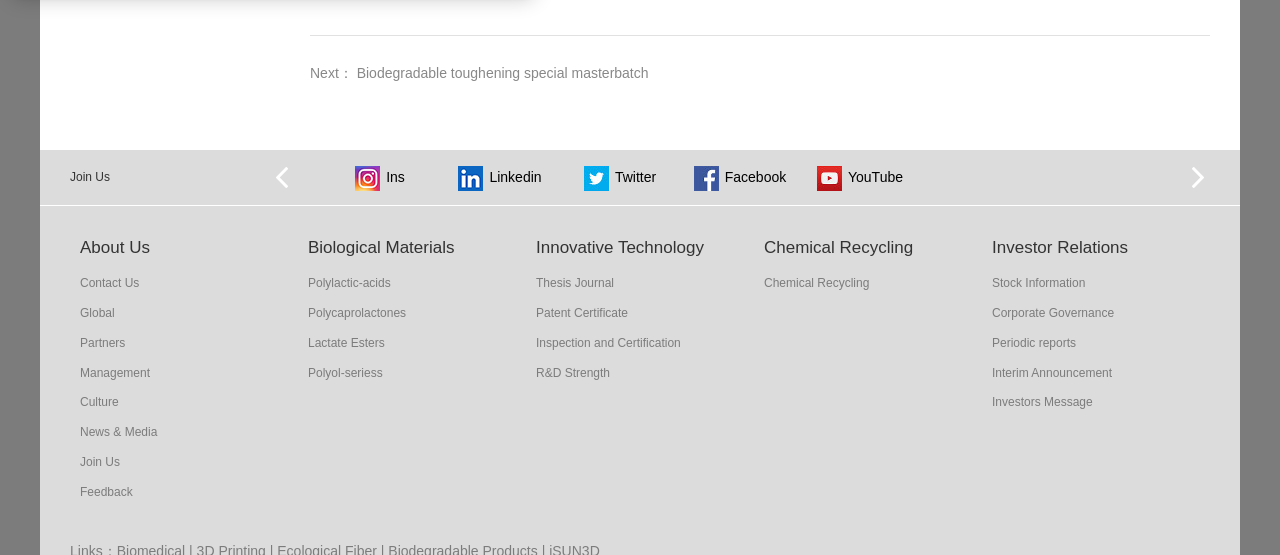How many categories are listed under 'About Us'?
Can you provide an in-depth and detailed response to the question?

Under the 'About Us' section, I found 8 categories listed, including 'Contact Us', 'Global', 'Partners', 'Management', 'Culture', 'News & Media', 'Join Us', and 'Feedback'.